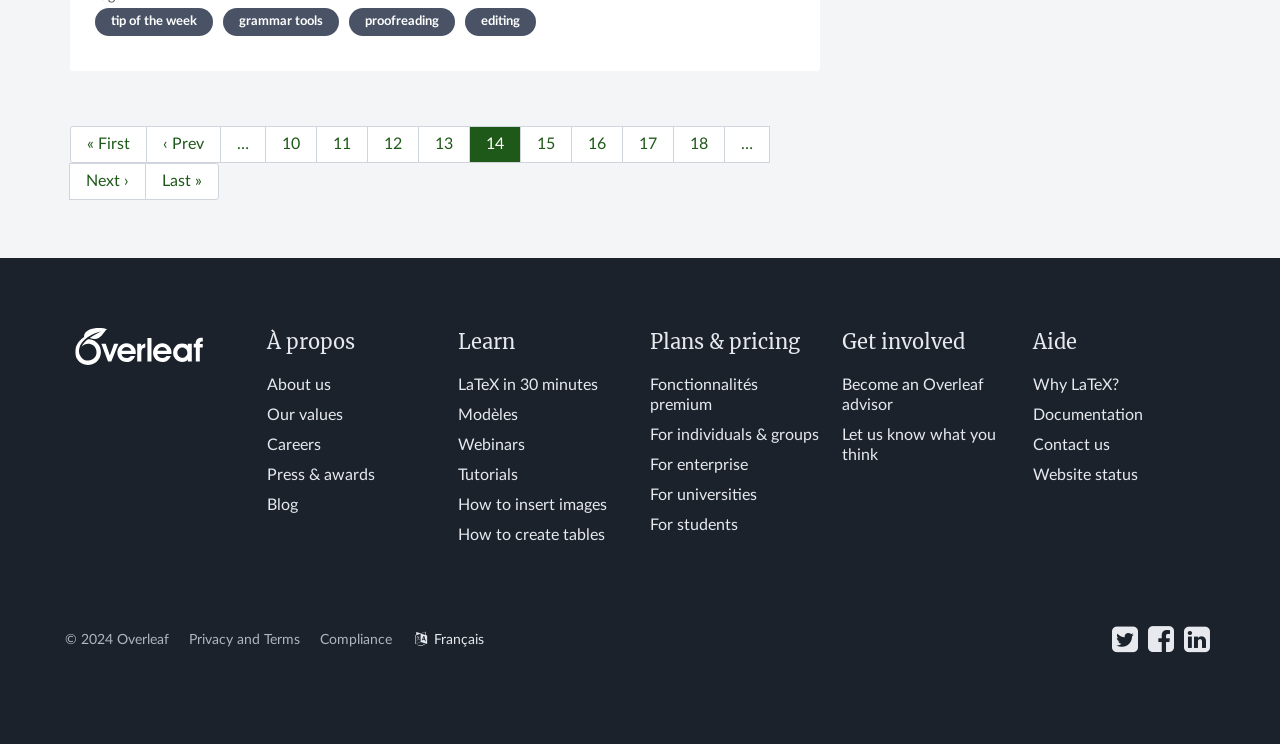Please predict the bounding box coordinates of the element's region where a click is necessary to complete the following instruction: "Go to the first page". The coordinates should be represented by four float numbers between 0 and 1, i.e., [left, top, right, bottom].

[0.055, 0.169, 0.115, 0.219]